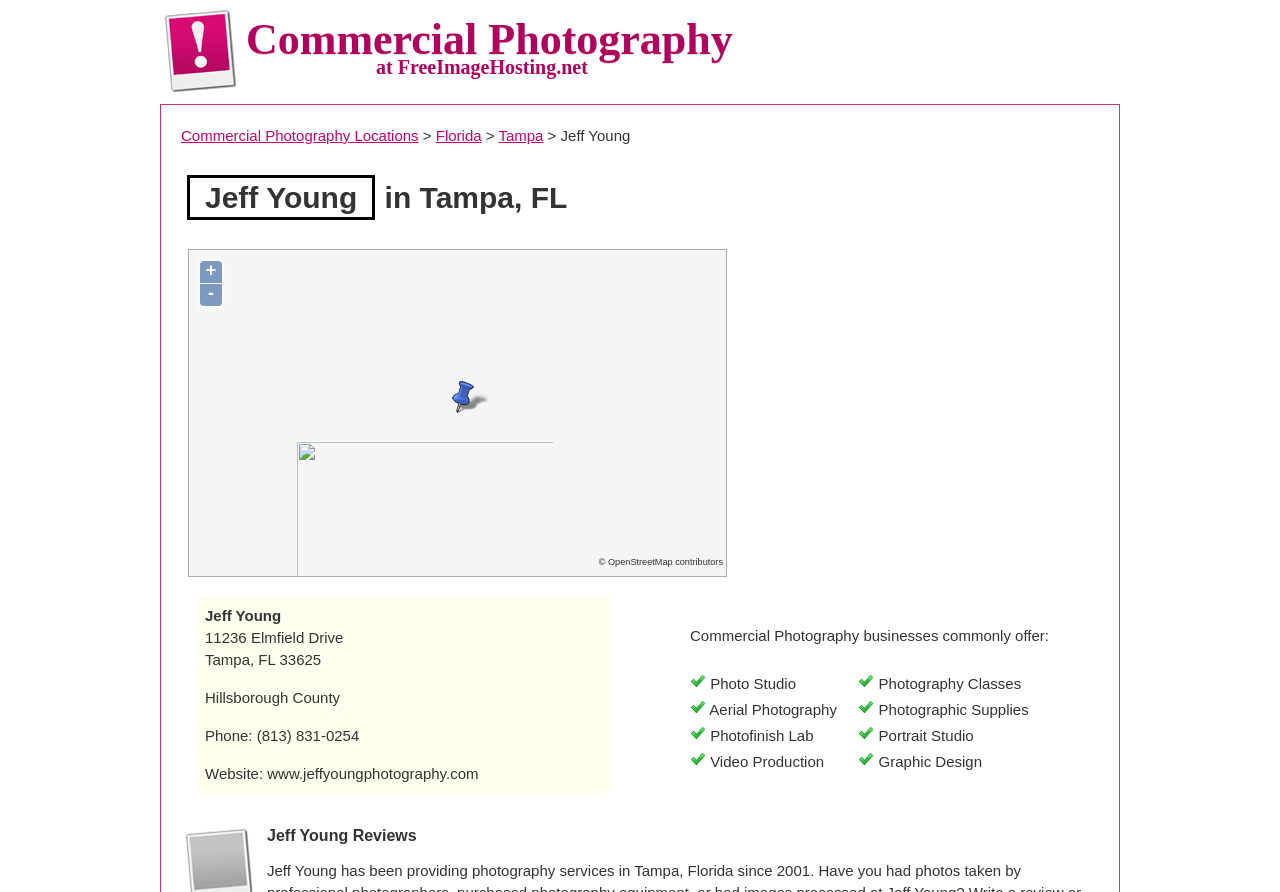Offer a meticulous caption that includes all visible features of the webpage.

This webpage is about Jeff Young, a professional photographer based in Tampa, Florida. At the top, there is a table with a commercial photography logo and a link to "Commercial Photography" on the left, and a description "Commercial Photography at FreeImageHosting.net" on the right. Below this table, there is a navigation menu with links to "Commercial Photography Locations", "Florida", "Tampa", and "Jeff Young".

Underneath the navigation menu, there is a heading "Jeff Young in Tampa, FL" followed by a table with a map and some icons, including a plus sign, a minus sign, and a copyright symbol. The map appears to be an interactive element, allowing users to zoom in and out.

Further down the page, there is a section with Jeff Young's contact information, including his address, phone number, and website. This section is divided into two columns, with the address and phone number on the left, and the website on the right.

Below this section, there is a list of services offered by Jeff Young's commercial photography business, including photo studio, photography classes, aerial photography, photographic supplies, photofinish lab, portrait studio, video production, and graphic design. Each service is accompanied by a "Yes" icon, indicating that it is available.